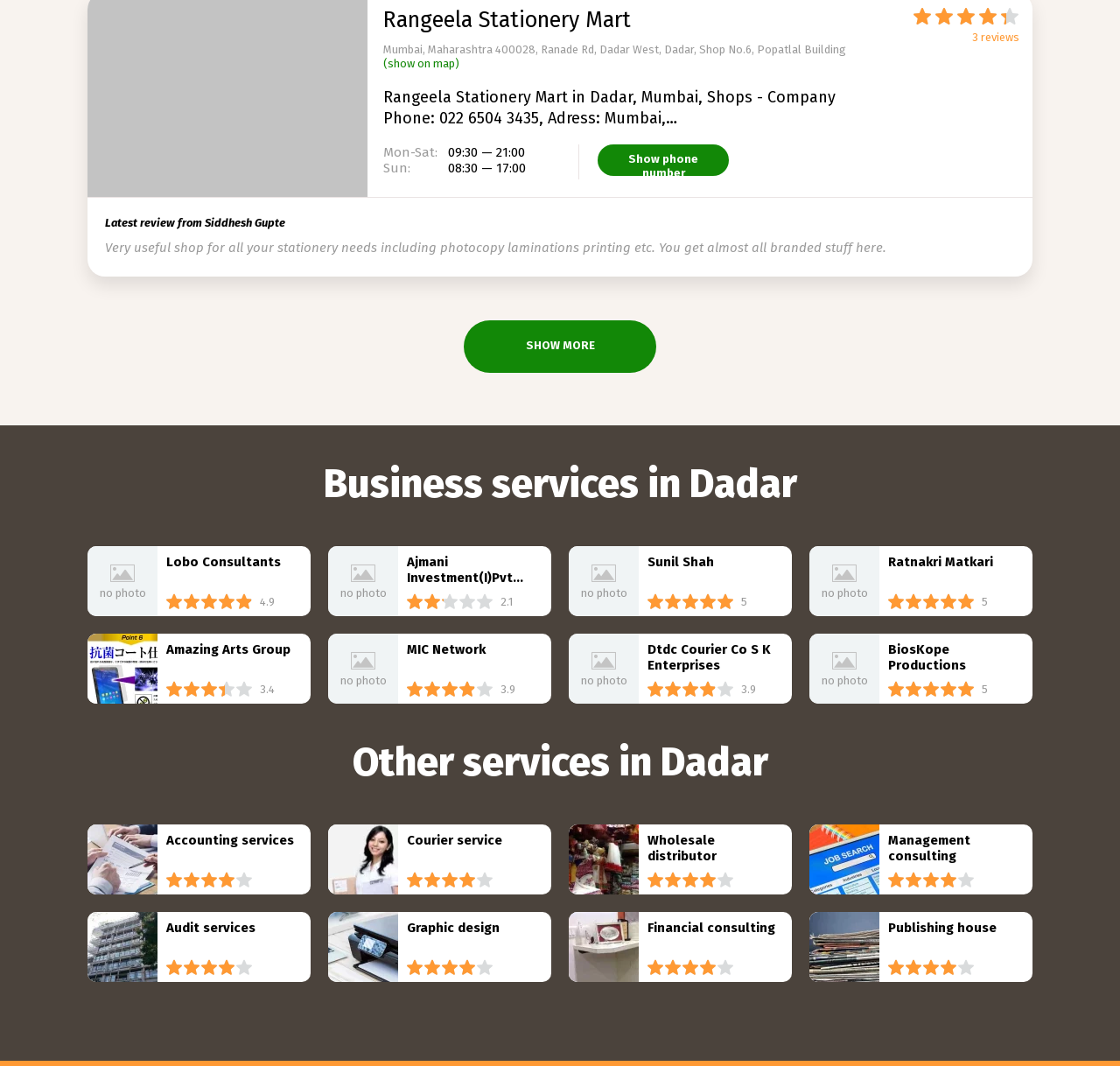Please provide a comprehensive answer to the question below using the information from the image: What is the name of the stationery mart?

The name of the stationery mart can be found in the link element with the text 'Rangeela Stationery Mart' at the top of the webpage.